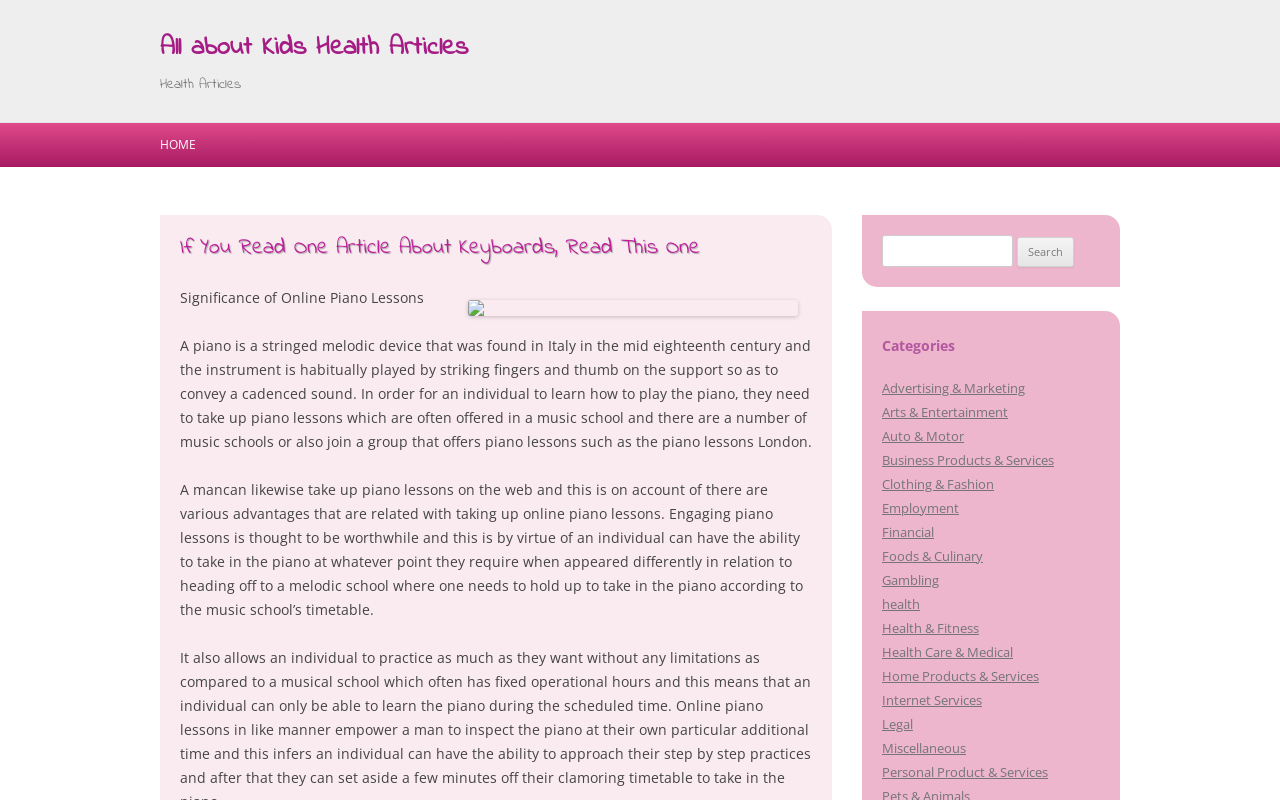Predict the bounding box coordinates of the area that should be clicked to accomplish the following instruction: "Click on the 'All about Kids Health Articles' link". The bounding box coordinates should consist of four float numbers between 0 and 1, i.e., [left, top, right, bottom].

[0.125, 0.03, 0.366, 0.09]